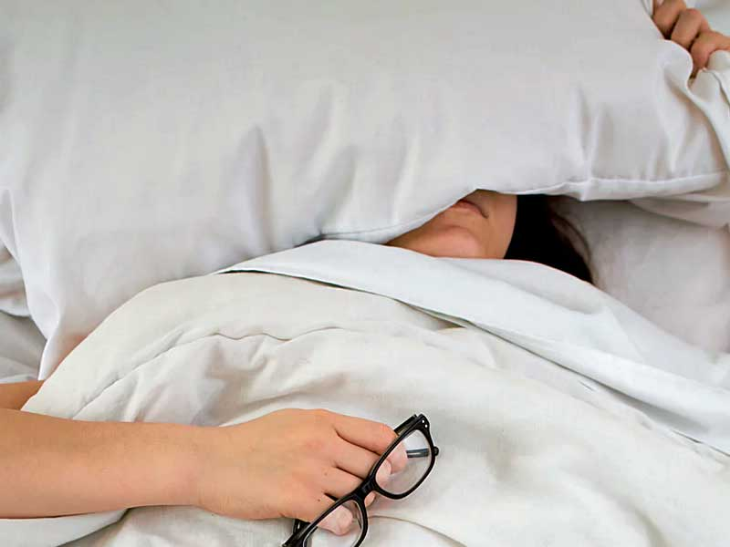Reply to the question with a single word or phrase:
What is the color of the pillow?

Fluffy white